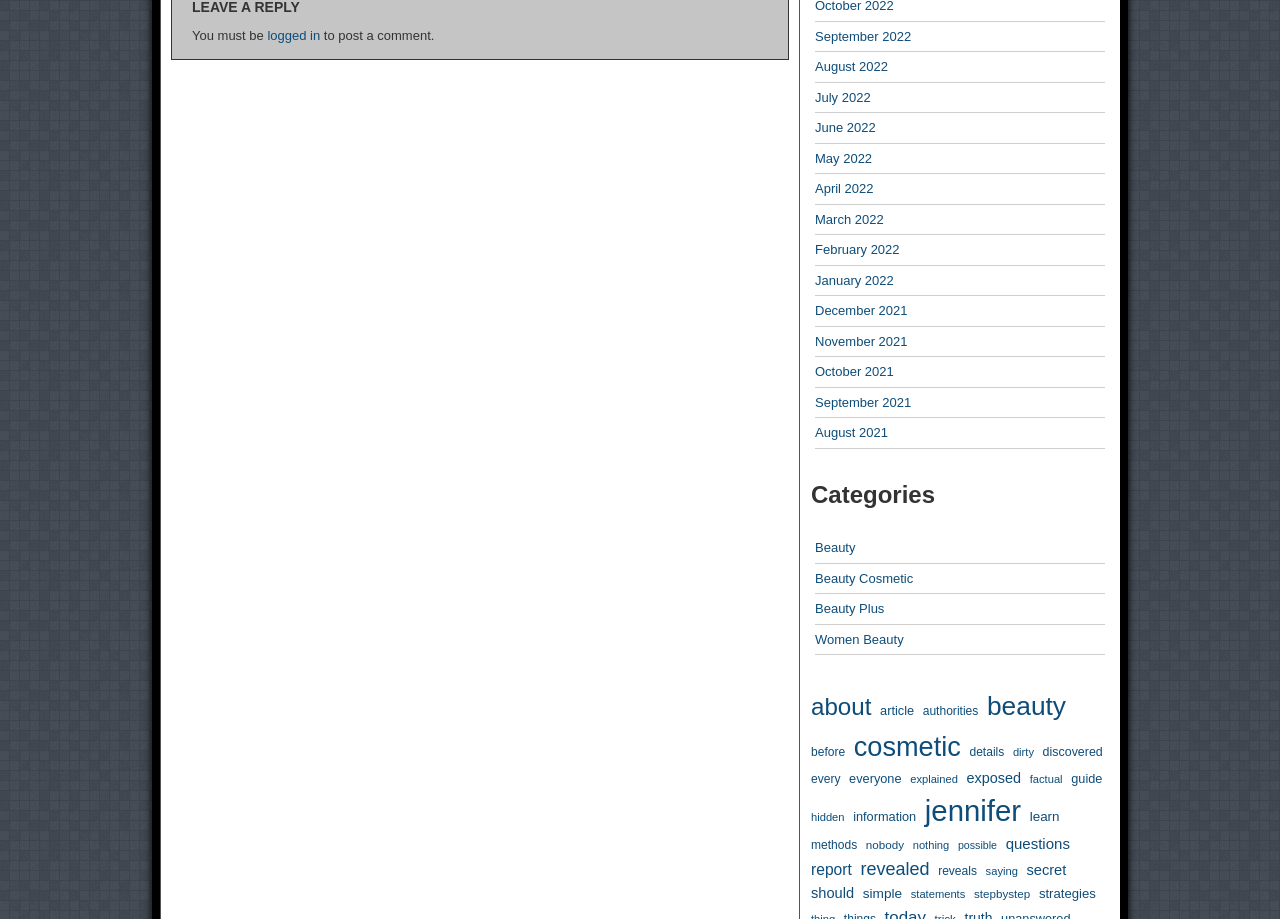Please examine the image and answer the question with a detailed explanation:
What is the name of the month with the most links?

The webpage has several links for different months, including 'September 2022', 'September 2021', 'August 2022', and so on. The month with the most links is September, with two links.